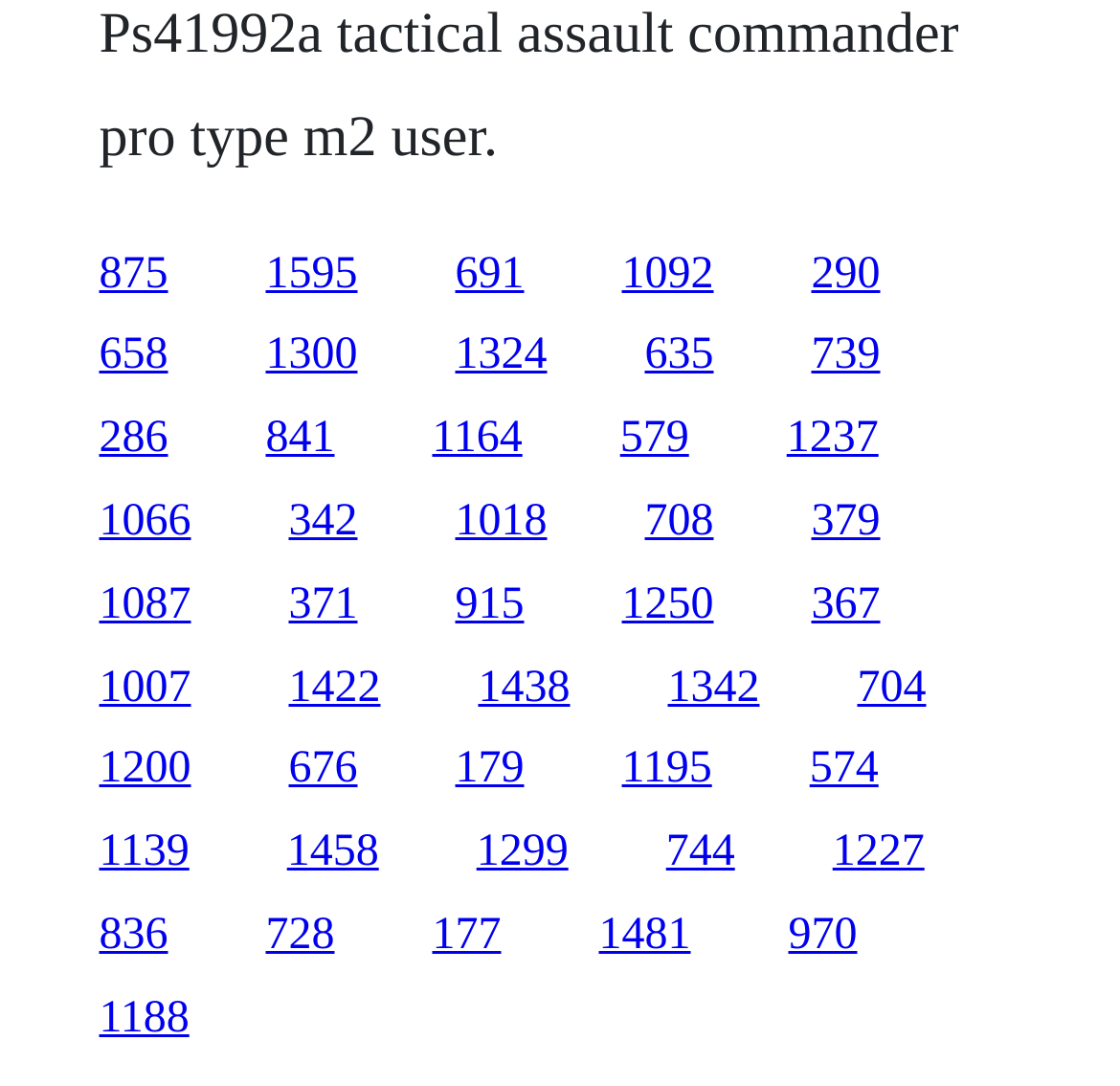Reply to the question below using a single word or brief phrase:
What is the horizontal position of the last link?

0.088